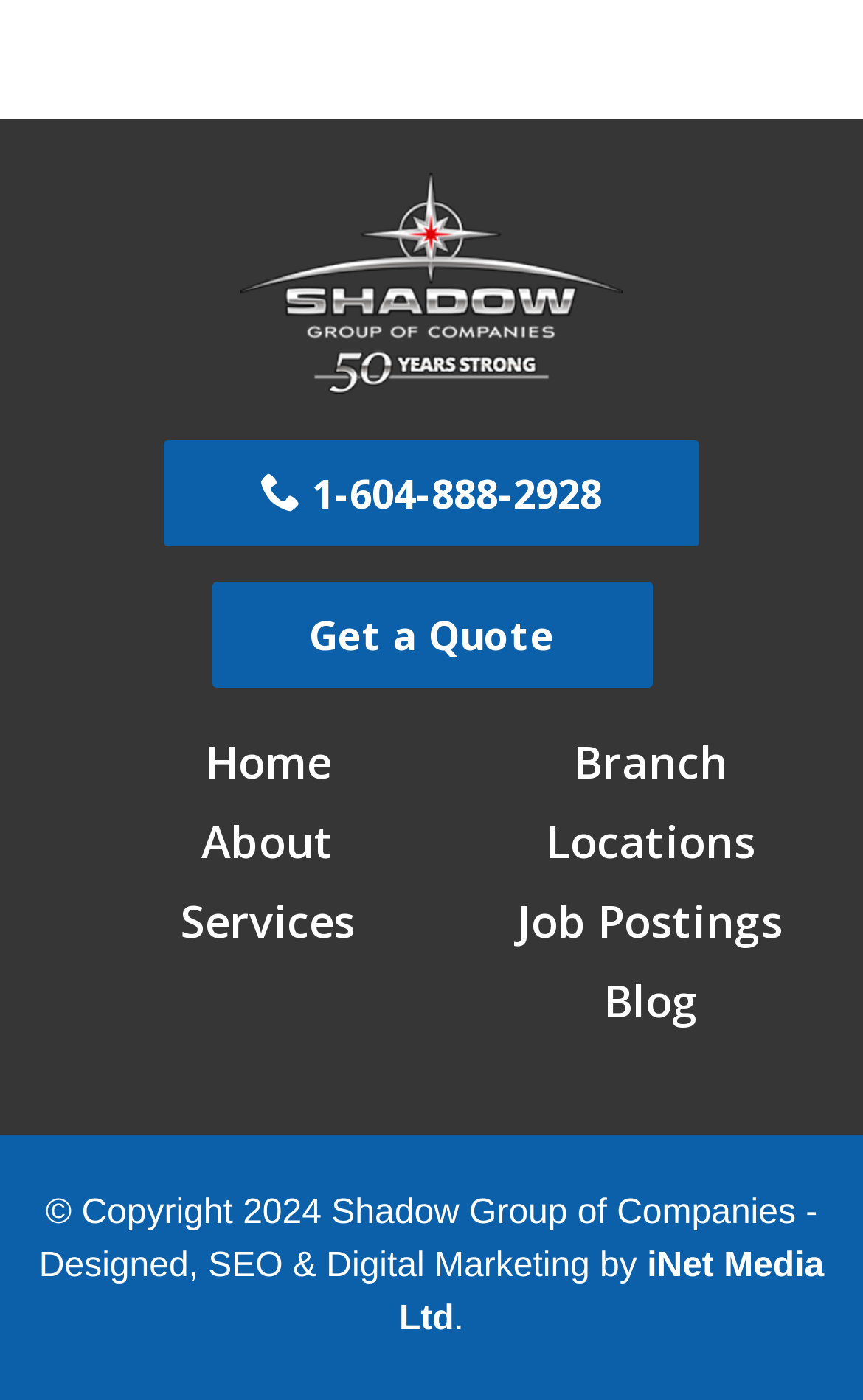Please find the bounding box coordinates of the section that needs to be clicked to achieve this instruction: "Go to home page".

[0.237, 0.522, 0.383, 0.565]